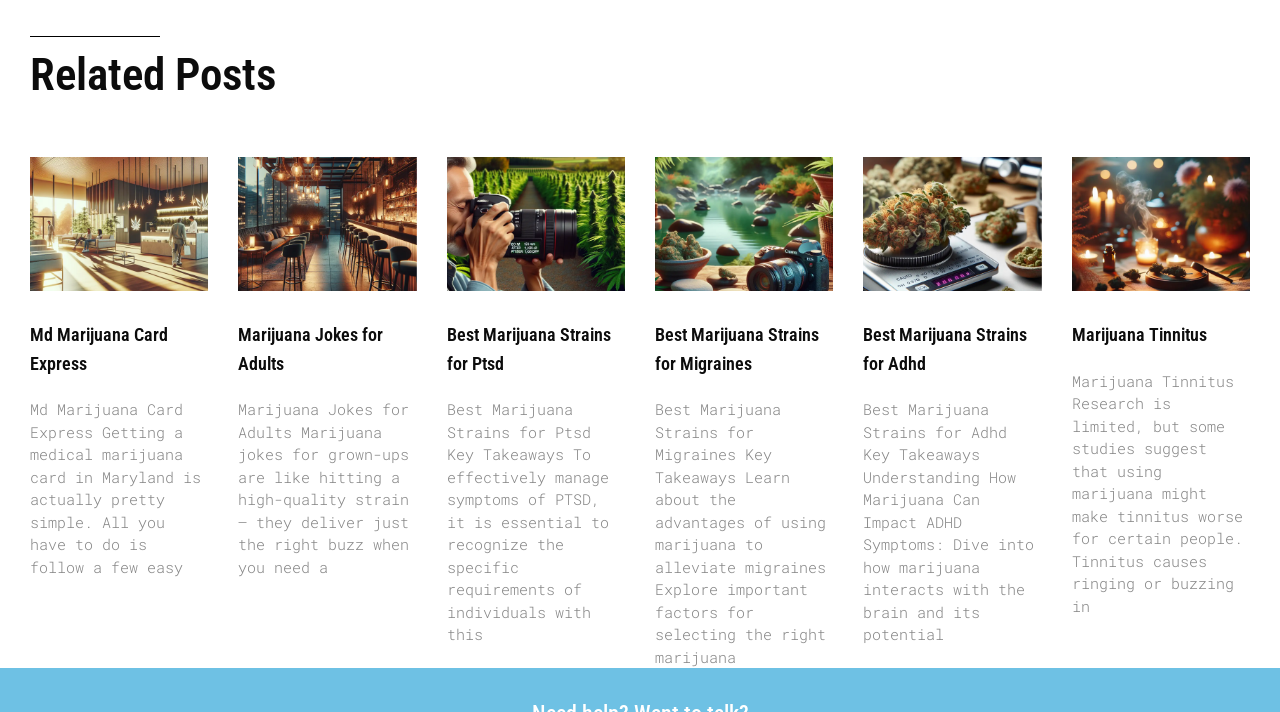Please identify the bounding box coordinates of where to click in order to follow the instruction: "Read the article about 'Marijuana Jokes for Adults'".

[0.186, 0.561, 0.32, 0.81]